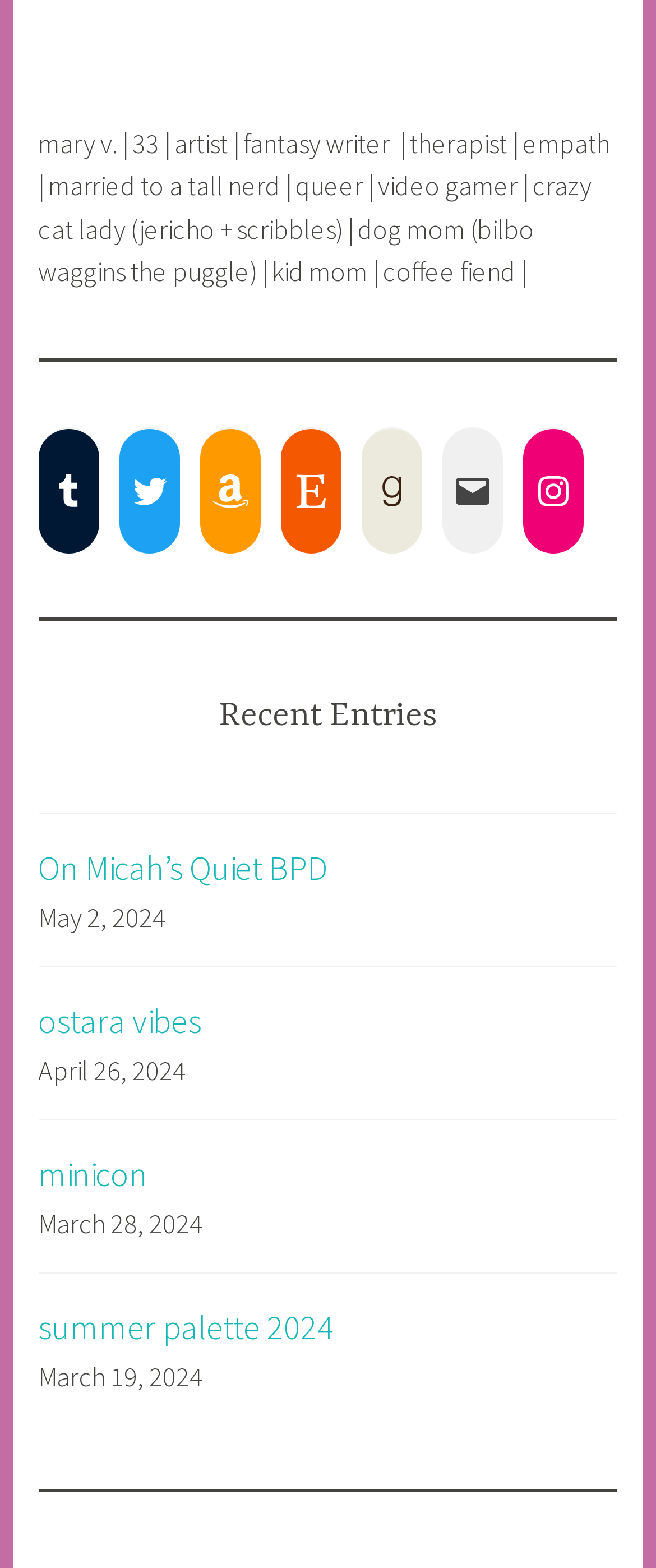Determine the coordinates of the bounding box that should be clicked to complete the instruction: "Read about 'International Family Drug Support Day'". The coordinates should be represented by four float numbers between 0 and 1: [left, top, right, bottom].

None